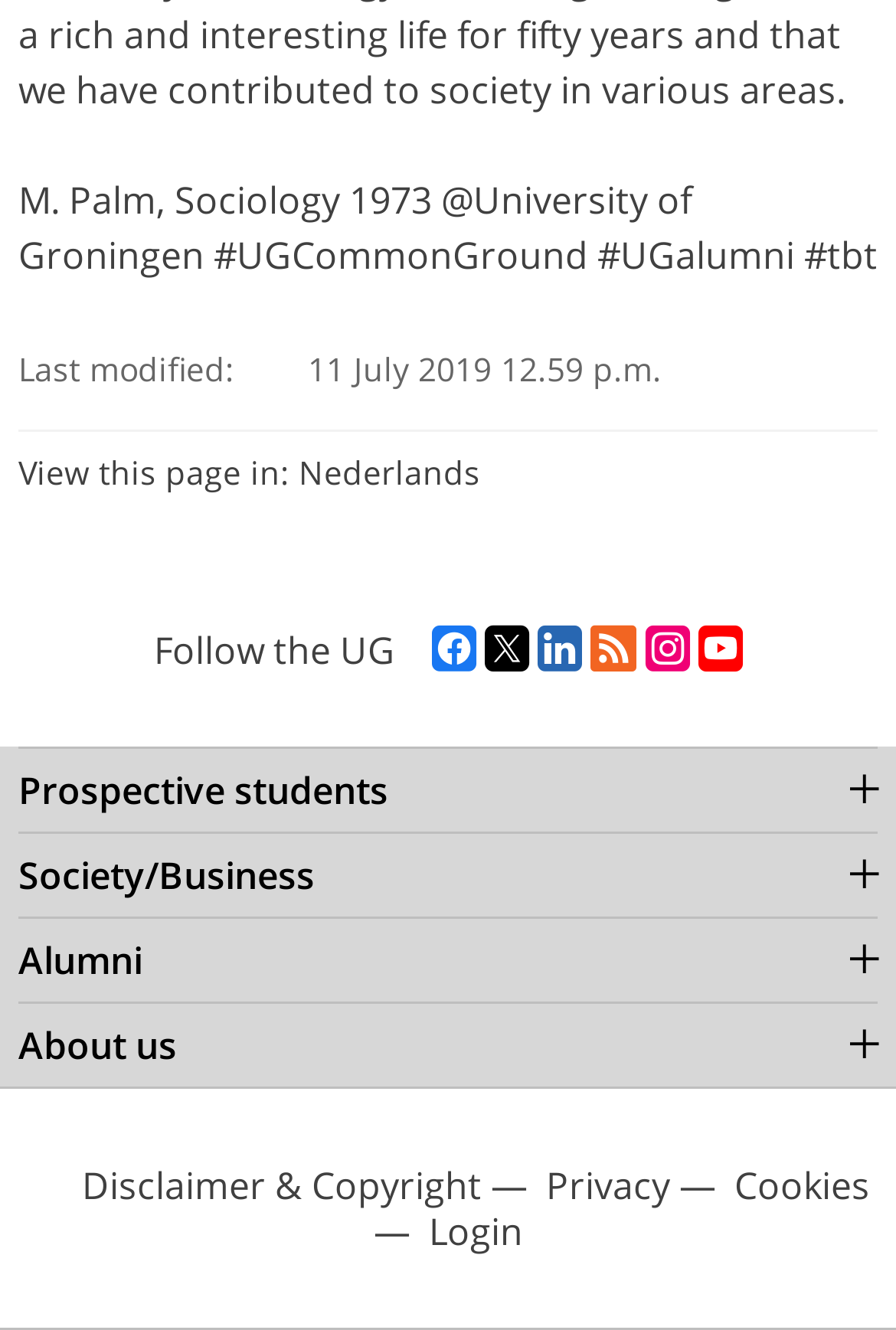What is the name of the person mentioned on this page?
Please answer the question with as much detail as possible using the screenshot.

I found the name of the person by looking at the text at the top of the page, which says 'M. Palm, Sociology 1973 @University of Groningen #UGCommonGround #UGalumni #tbt'.